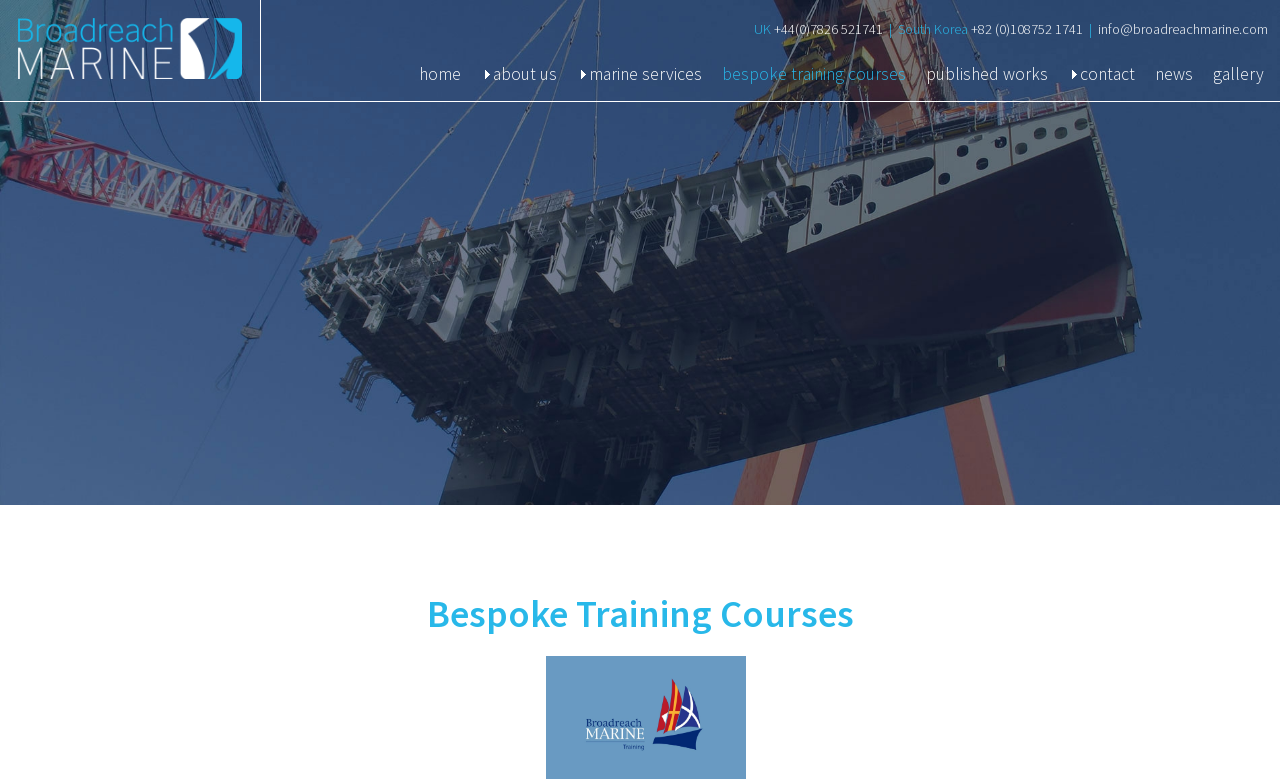Specify the bounding box coordinates (top-left x, top-left y, bottom-right x, bottom-right y) of the UI element in the screenshot that matches this description: News

[0.898, 0.068, 0.937, 0.122]